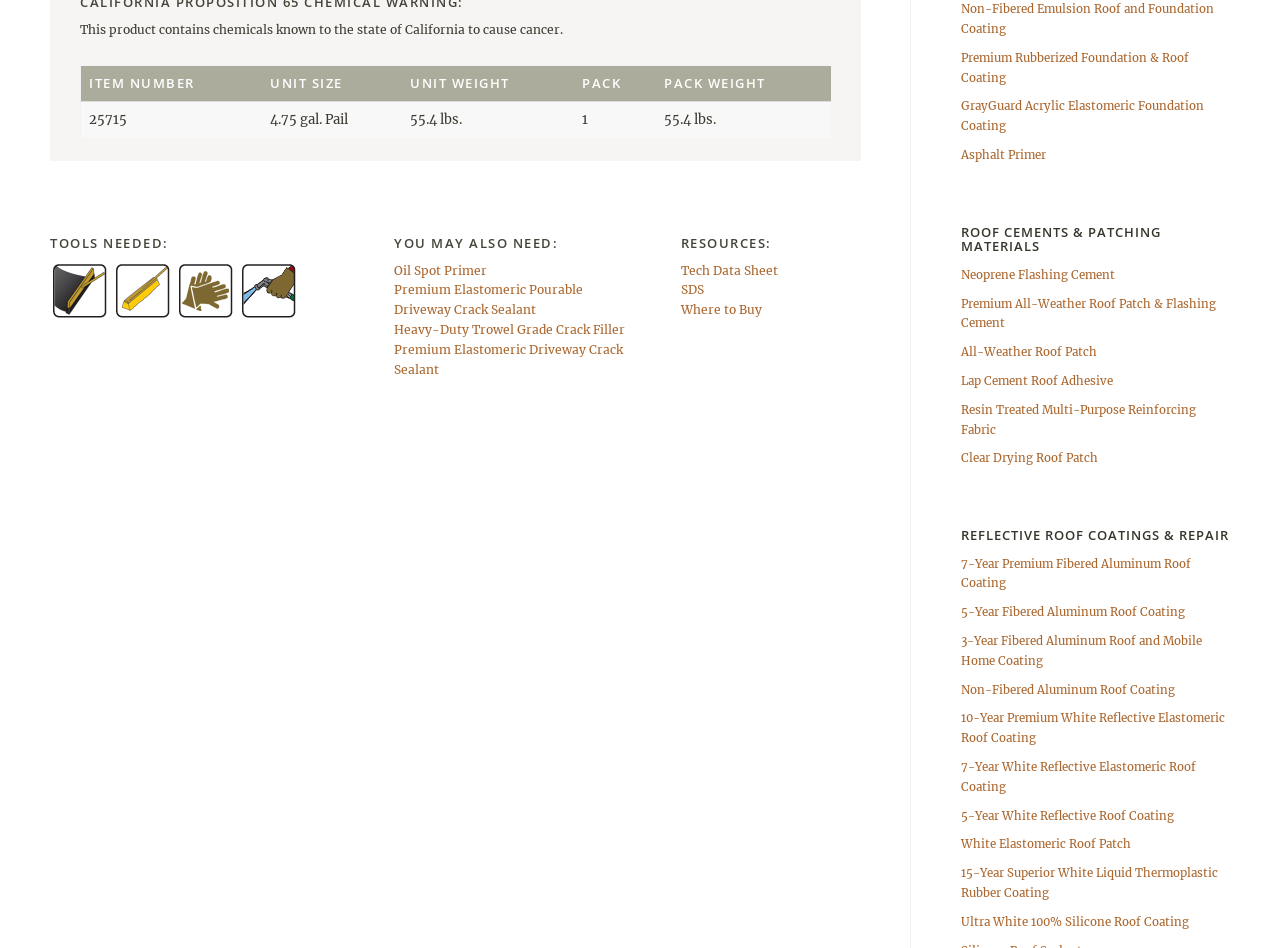What are the column headers in the table?
Please give a detailed answer to the question using the information shown in the image.

The table has five column headers, which are 'ITEM NUMBER', 'UNIT SIZE', 'UNIT WEIGHT', 'PACK', and 'PACK WEIGHT', as indicated by the columnheader elements with IDs 602 to 606.